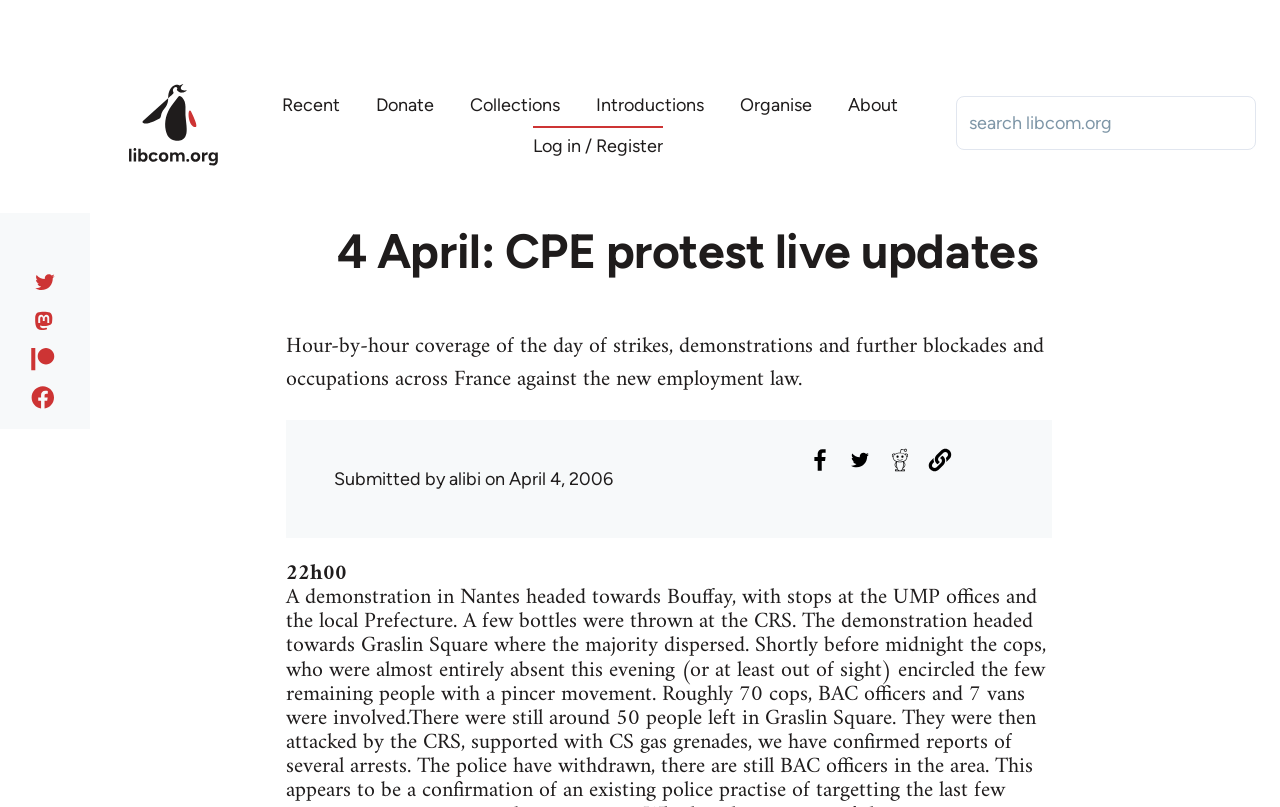Predict the bounding box coordinates of the area that should be clicked to accomplish the following instruction: "Log in / Register". The bounding box coordinates should consist of four float numbers between 0 and 1, i.e., [left, top, right, bottom].

[0.416, 0.159, 0.518, 0.203]